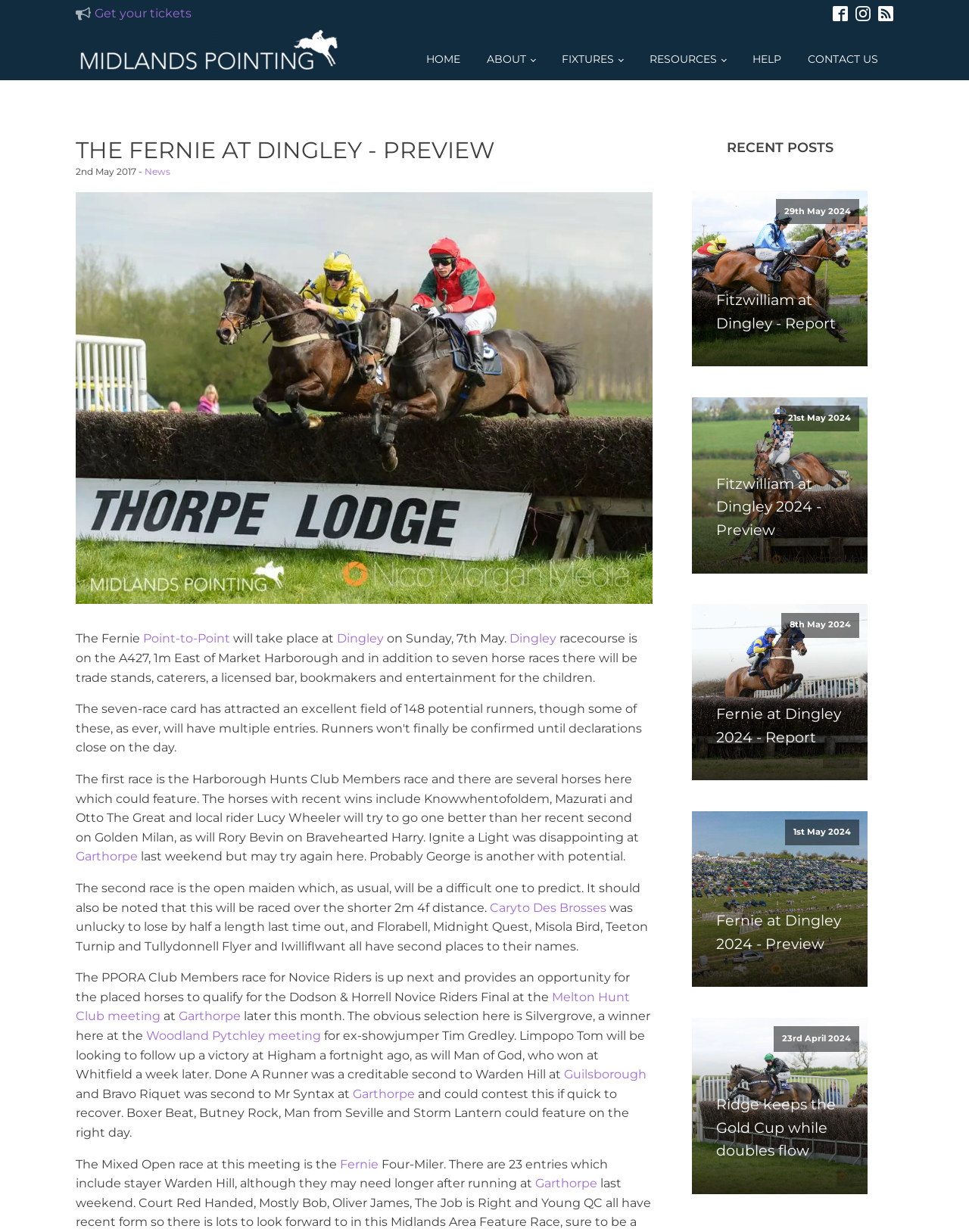Please use the details from the image to answer the following question comprehensively:
What is the date of the event?

I found the answer by reading the text 'The Fernie Point-to-Point will take place at Dingley on Sunday, 7th May.' which indicates that the event is taking place on Sunday, 7th May.